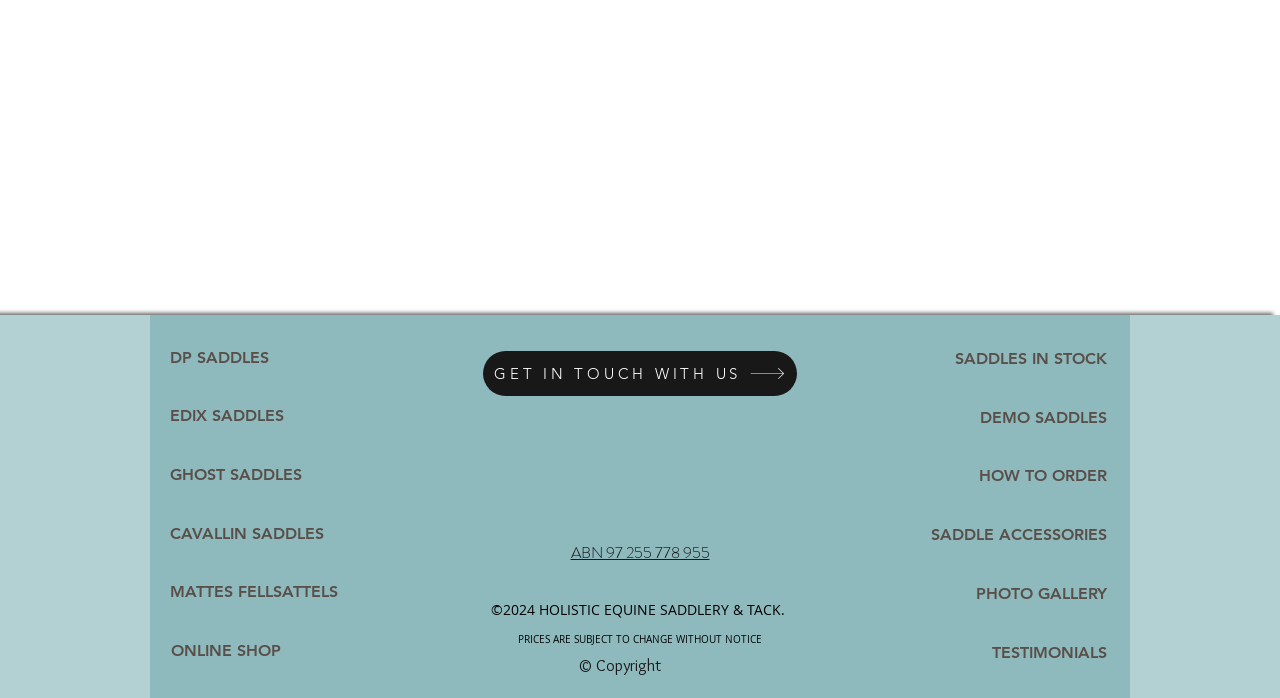What is the purpose of the 'GET IN TOUCH WITH US' link?
Using the information from the image, provide a comprehensive answer to the question.

Based on the text of the link 'GET IN TOUCH WITH US', I infer that it leads to a page with contact information, such as an email address, phone number, or physical address.